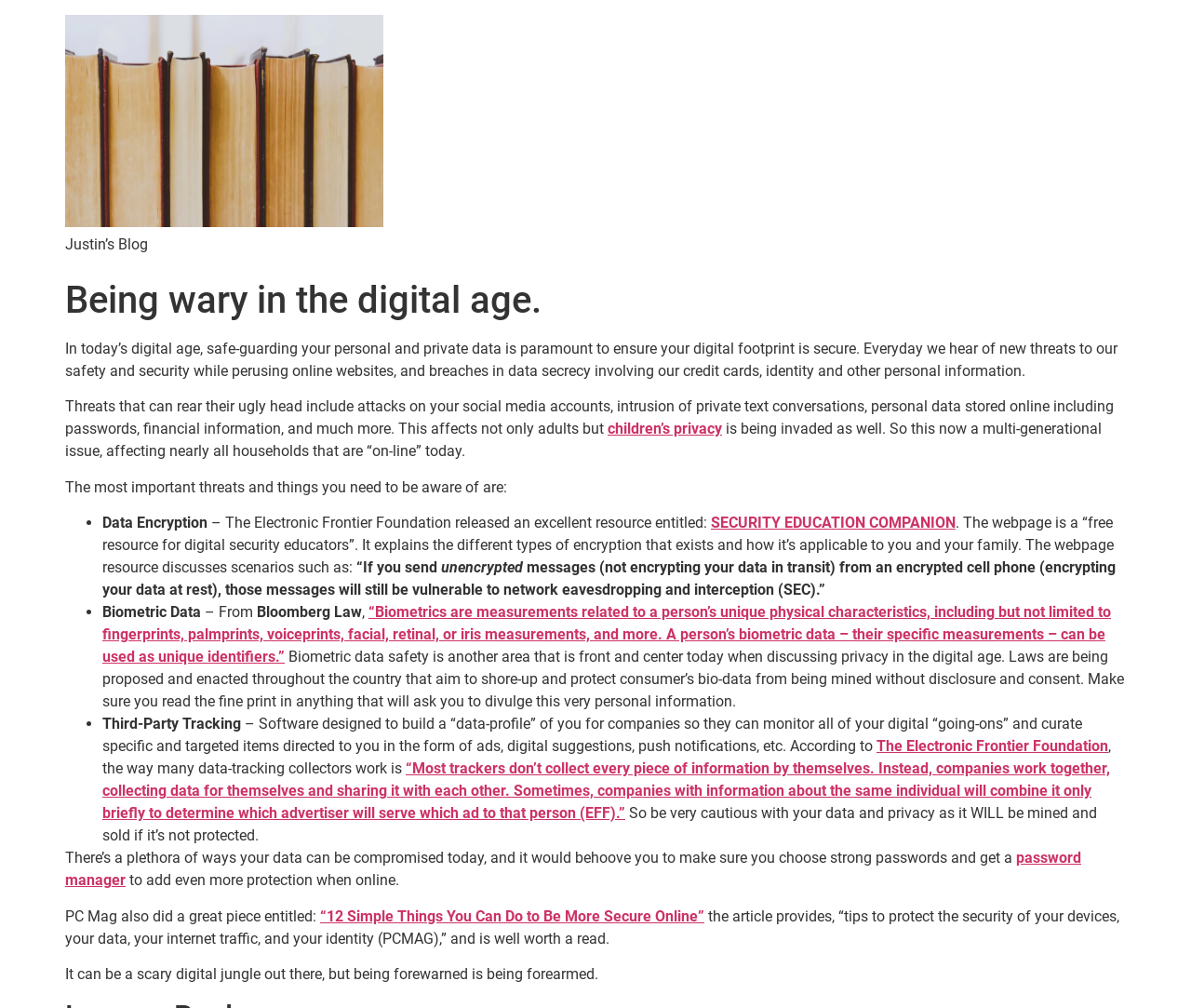Identify the bounding box coordinates for the element that needs to be clicked to fulfill this instruction: "Visit the 'SECURITY EDUCATION COMPANION'". Provide the coordinates in the format of four float numbers between 0 and 1: [left, top, right, bottom].

[0.597, 0.51, 0.802, 0.527]